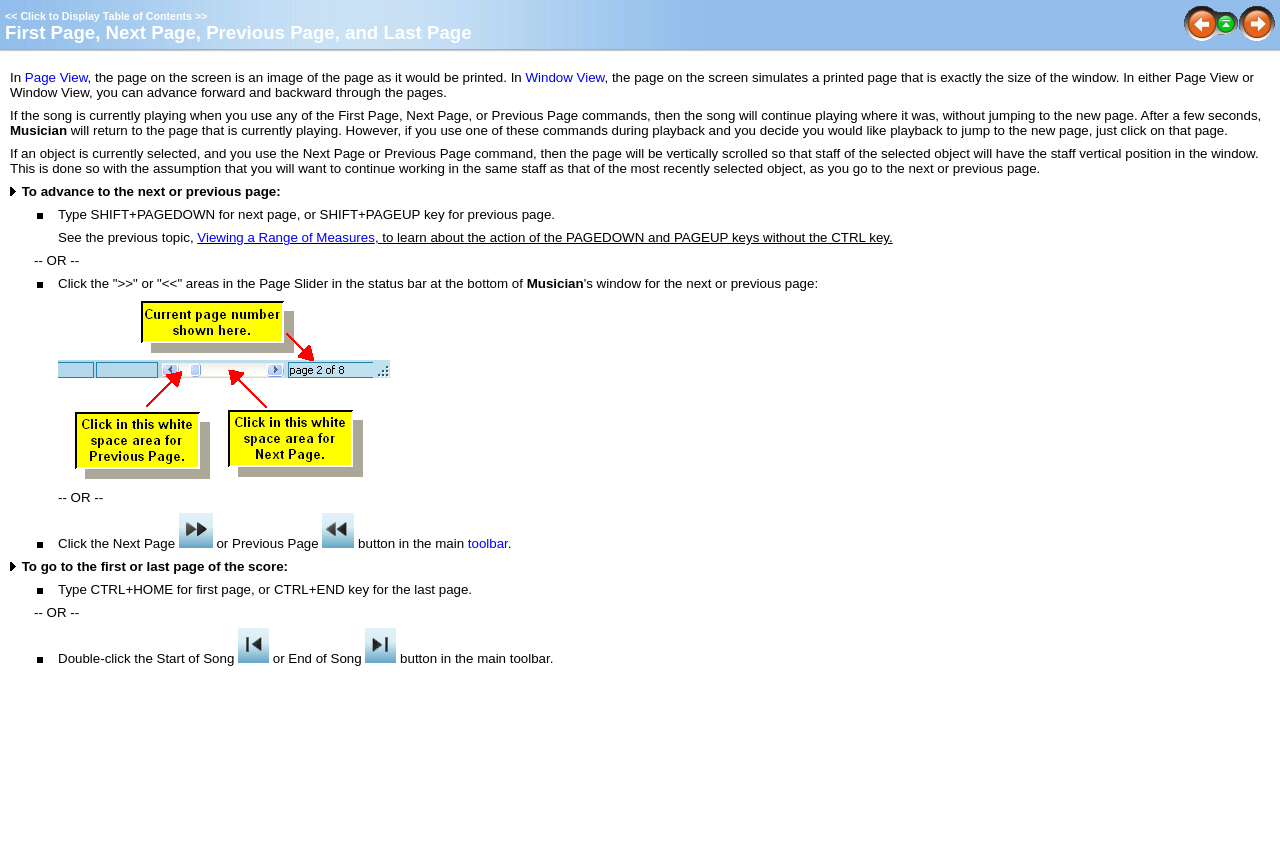Can you determine the bounding box coordinates of the area that needs to be clicked to fulfill the following instruction: "Click the Next Page button in the main toolbar"?

[0.14, 0.602, 0.166, 0.643]